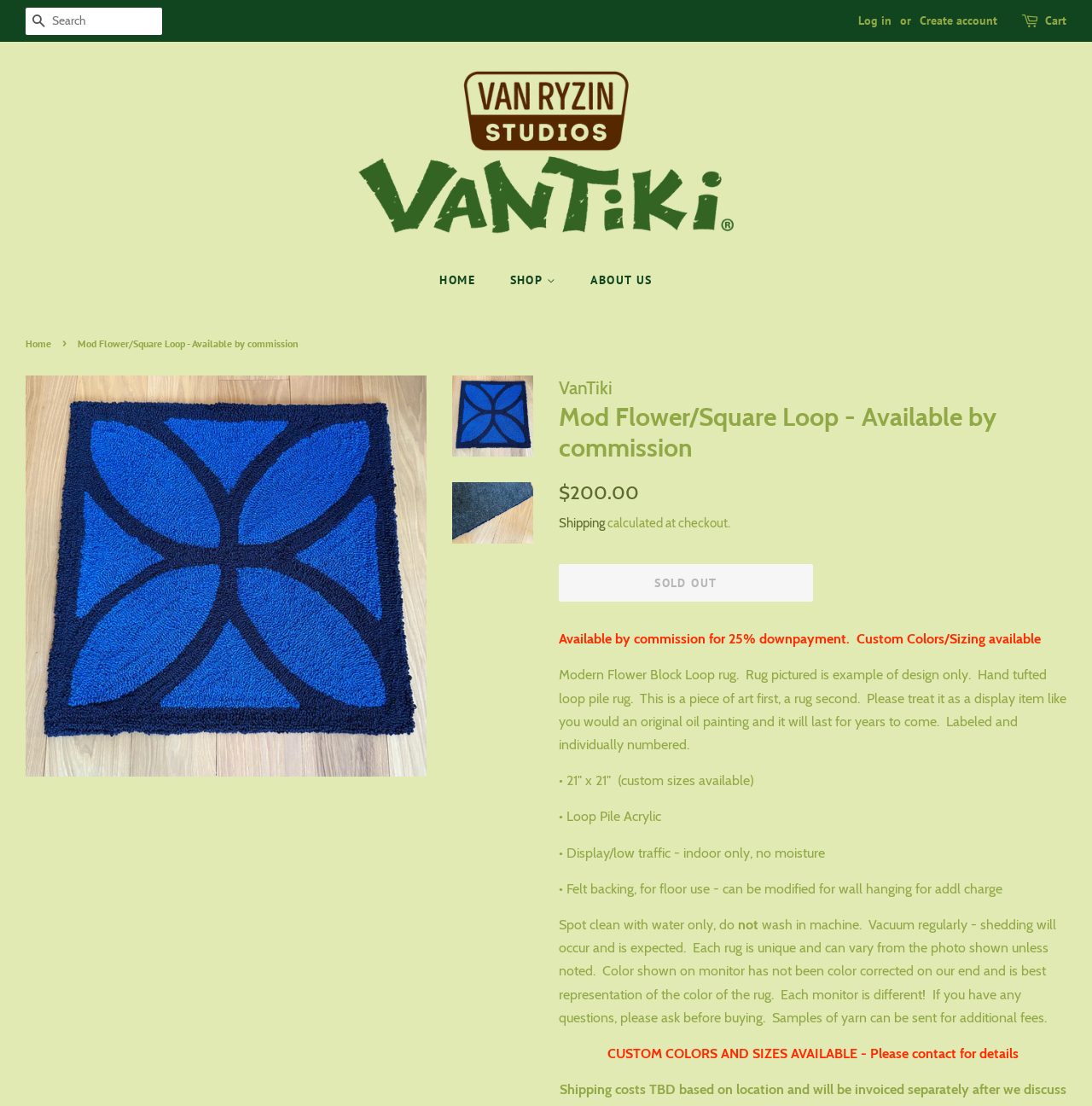What is the material of the rug?
Look at the image and answer with only one word or phrase.

Loop Pile Acrylic